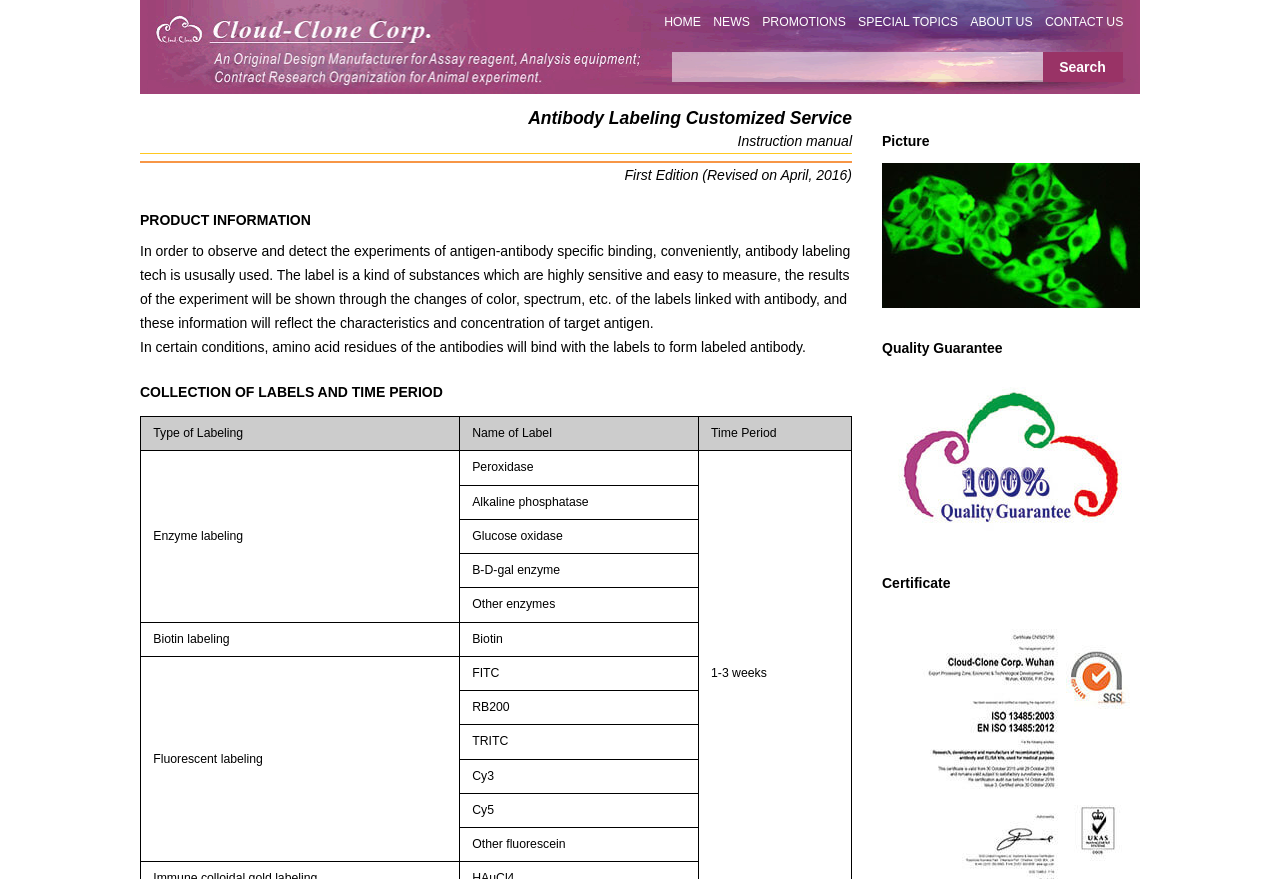What types of labels are available for antibody labeling?
Look at the webpage screenshot and answer the question with a detailed explanation.

The webpage provides a table that lists different types of labels available for antibody labeling, including enzyme labeling, biotin labeling, and fluorescent labeling. Under each type, there are specific labels mentioned, such as peroxidase, alkaline phosphatase, biotin, FITC, RB200, TRITC, Cy3, and Cy5.